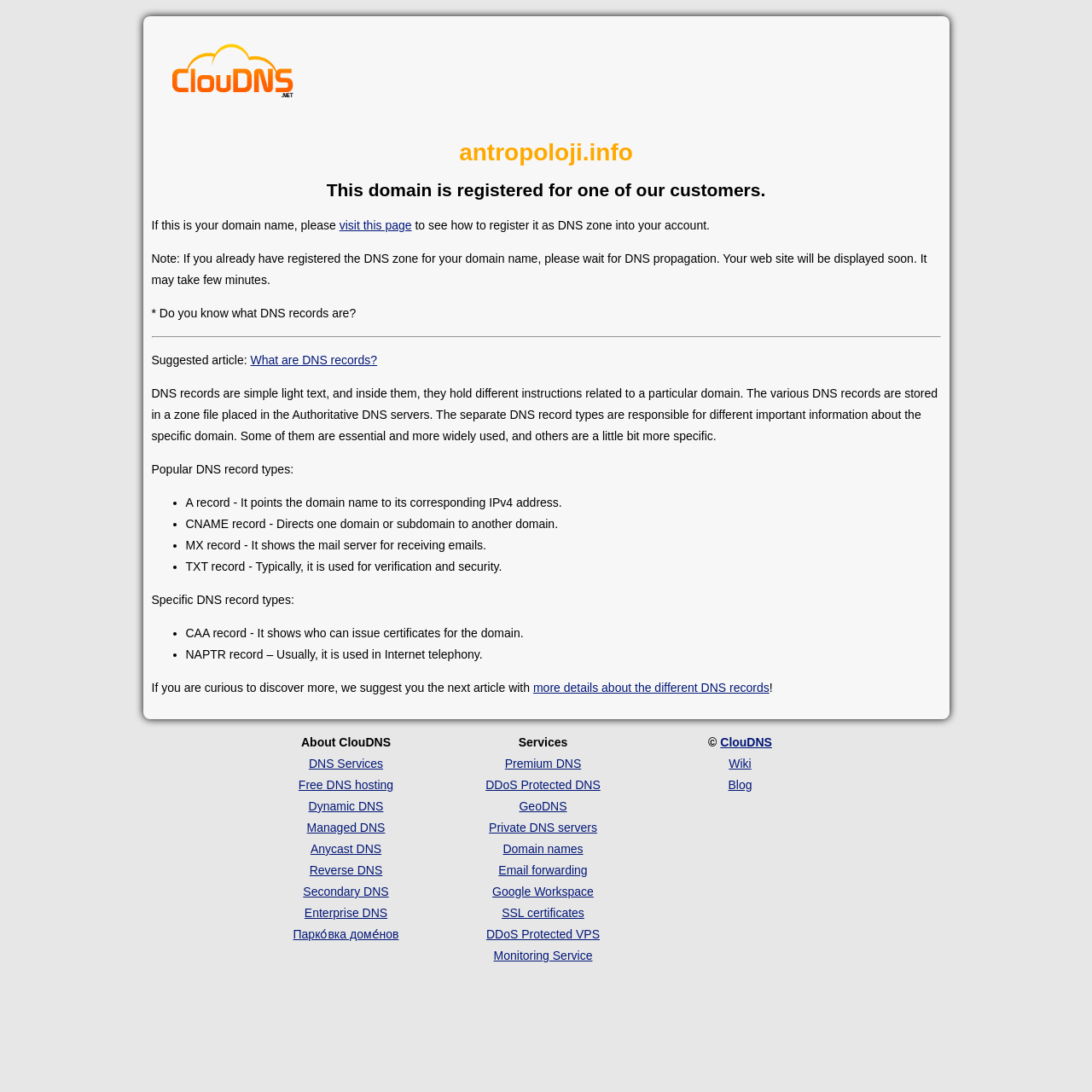Please identify the bounding box coordinates of the clickable area that will fulfill the following instruction: "visit this page". The coordinates should be in the format of four float numbers between 0 and 1, i.e., [left, top, right, bottom].

[0.311, 0.2, 0.377, 0.212]